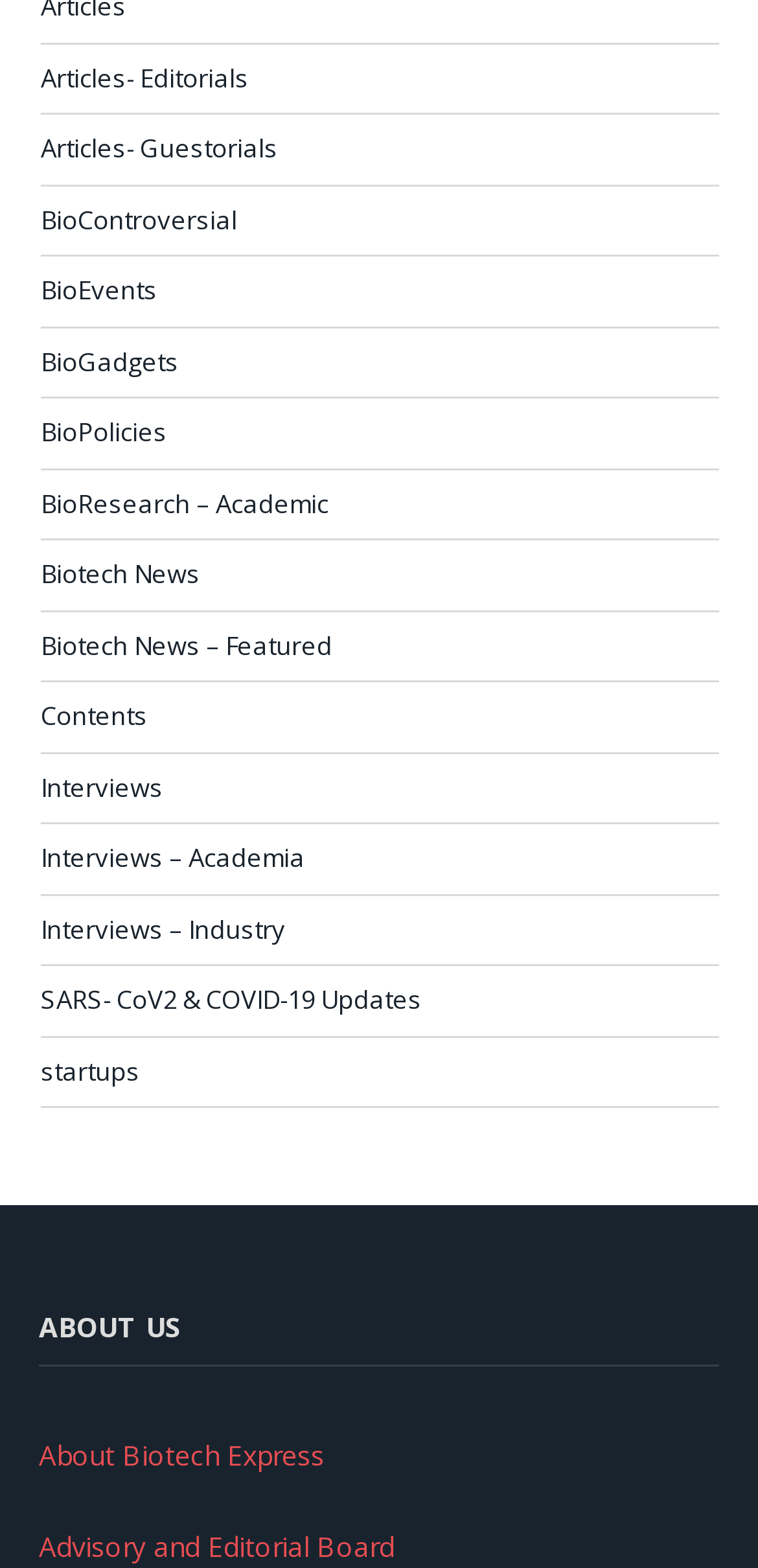Using the information in the image, give a detailed answer to the following question: Is COVID-19 a topic of interest on this website?

The presence of a link specifically titled 'SARS-CoV2 & COVID-19 Updates' suggests that the website provides information and updates related to the COVID-19 pandemic. This topic is likely of interest to the website's audience.